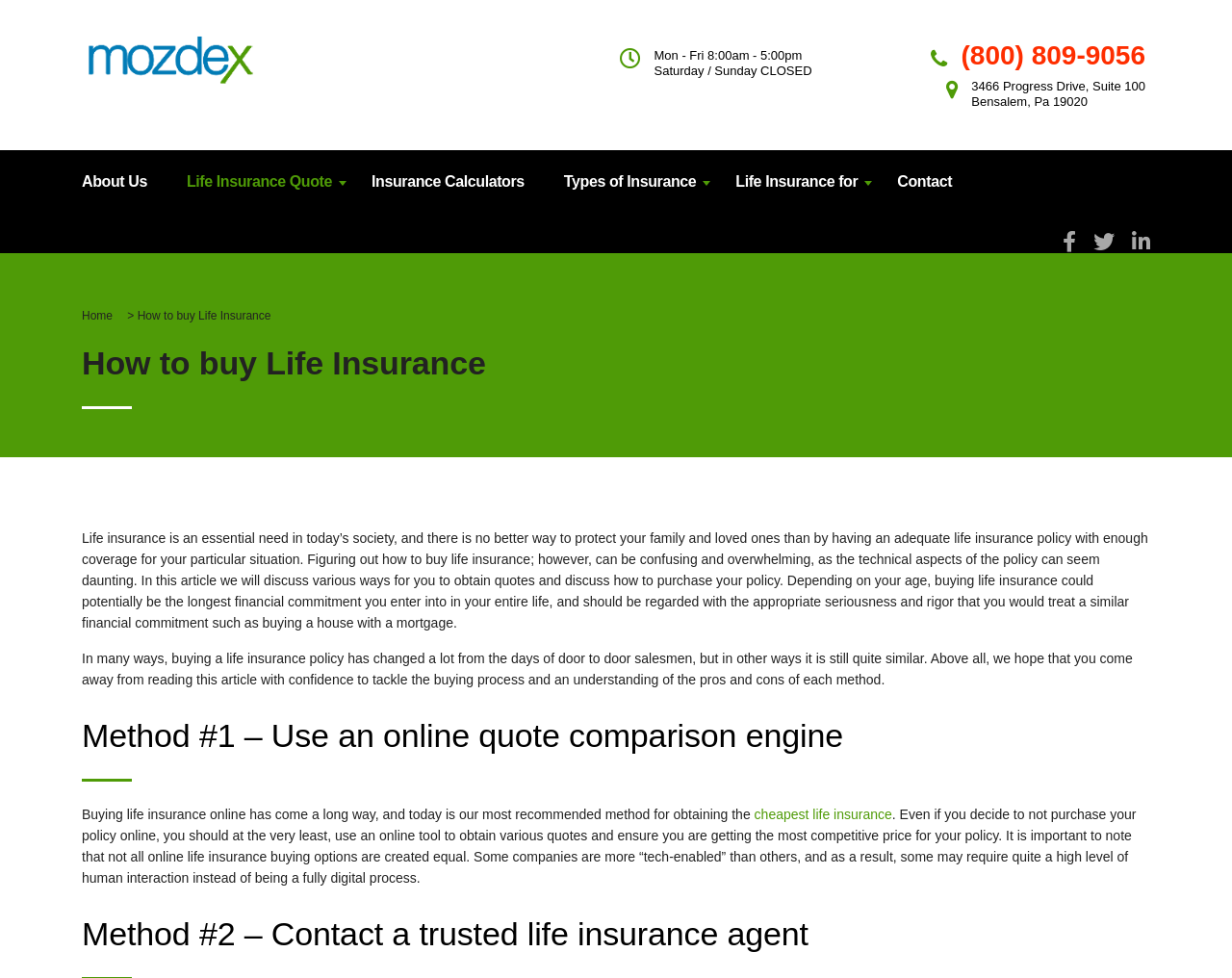What is the phone number of Mozdex Insurance Group?
Identify the answer in the screenshot and reply with a single word or phrase.

(800) 809-9056